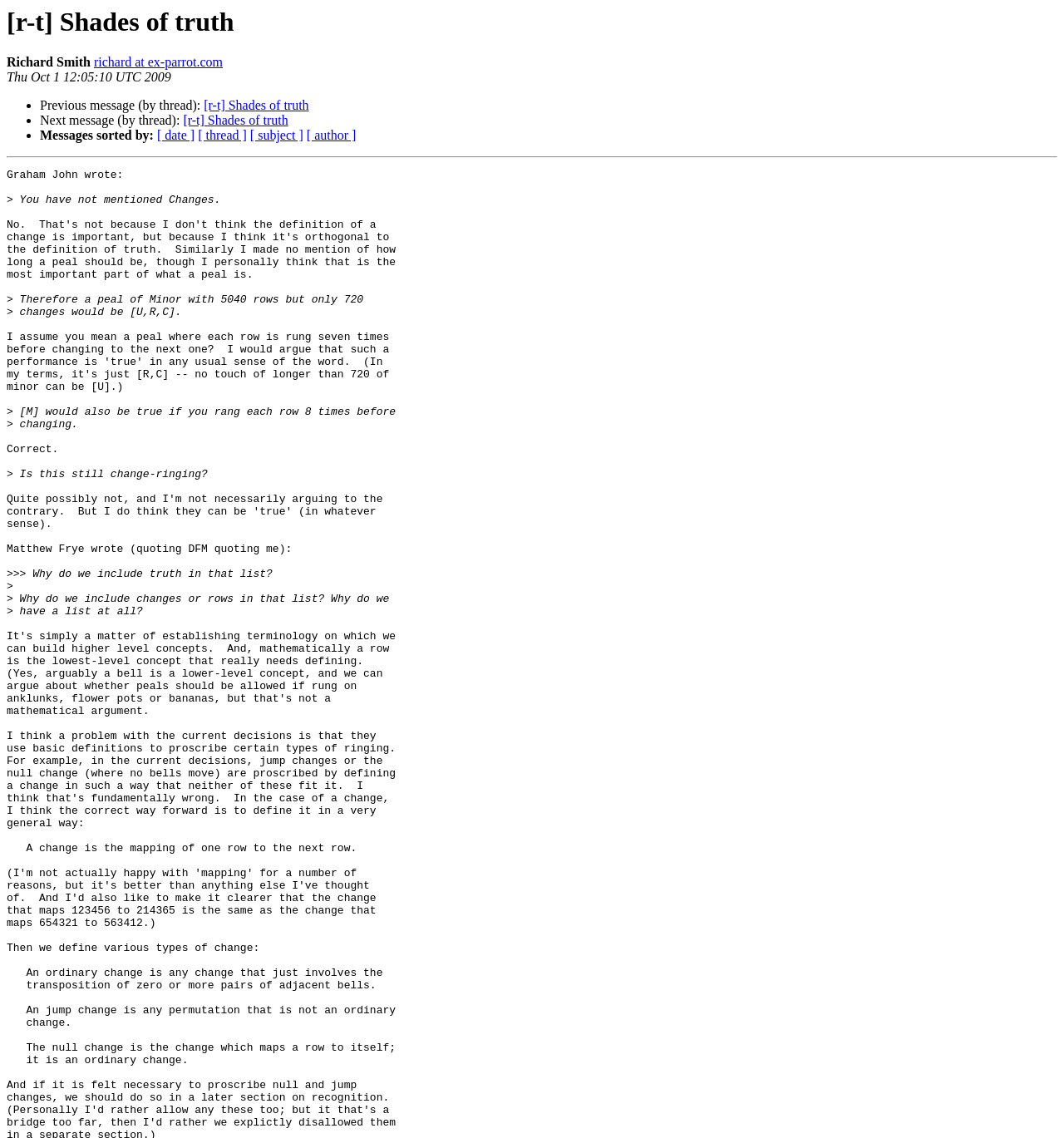Please locate the bounding box coordinates for the element that should be clicked to achieve the following instruction: "Reply to Graham John". Ensure the coordinates are given as four float numbers between 0 and 1, i.e., [left, top, right, bottom].

[0.006, 0.149, 0.116, 0.181]